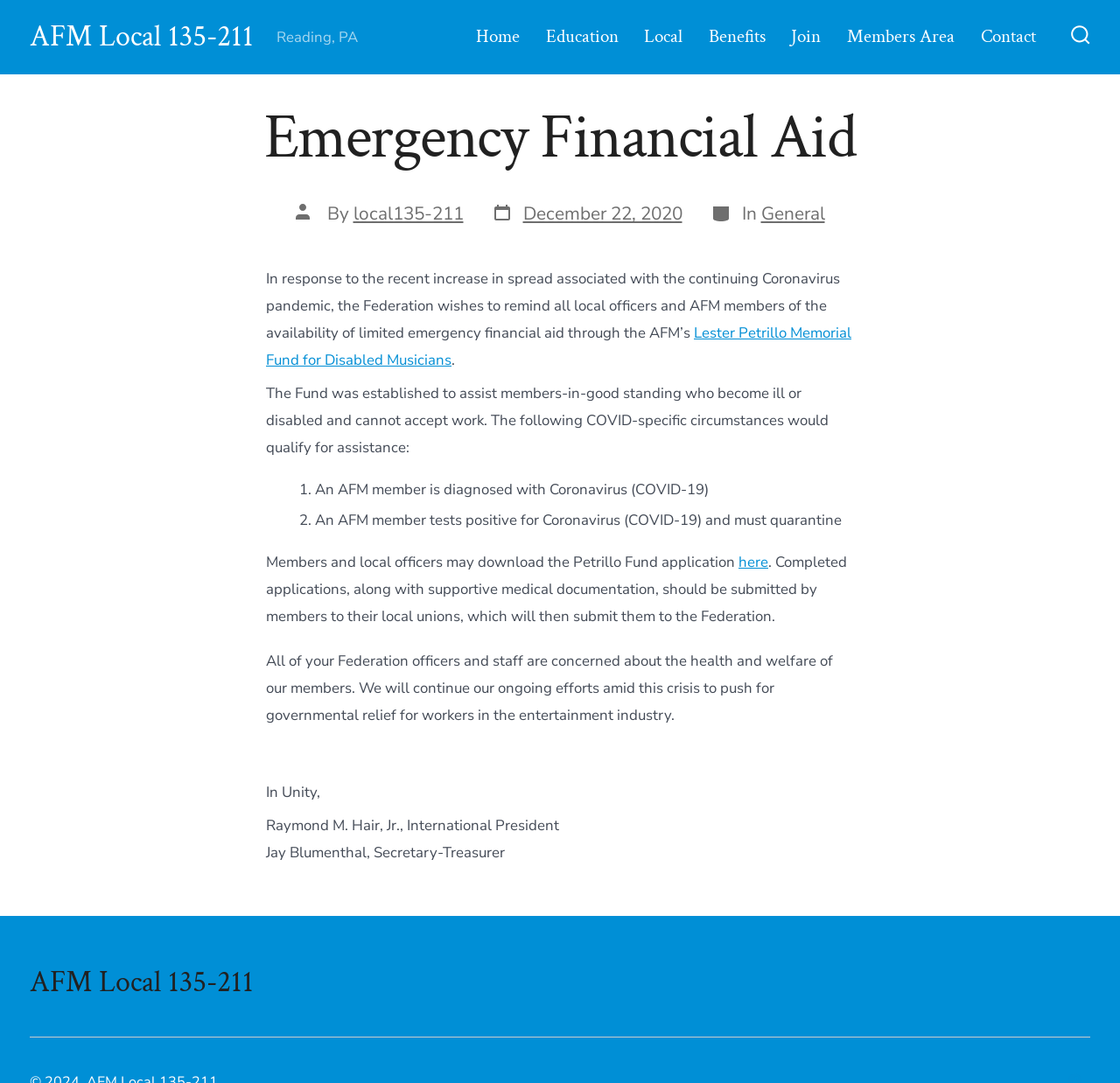Locate the bounding box coordinates of the clickable area needed to fulfill the instruction: "Search for something".

[0.947, 0.014, 0.983, 0.054]